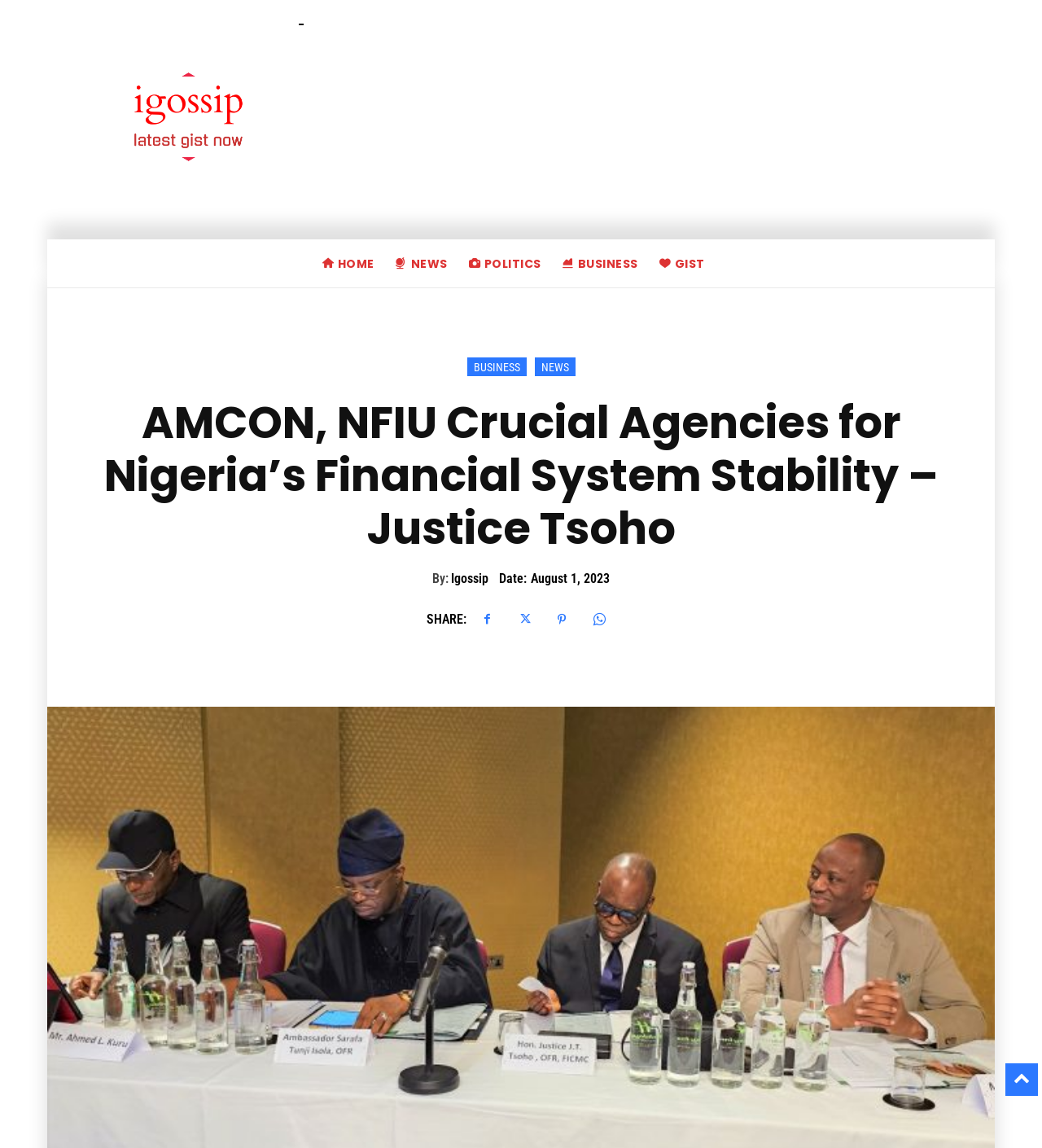Using details from the image, please answer the following question comprehensively:
How many social media sharing options are available?

Below the article, there are four social media sharing options available, which are represented by icons.